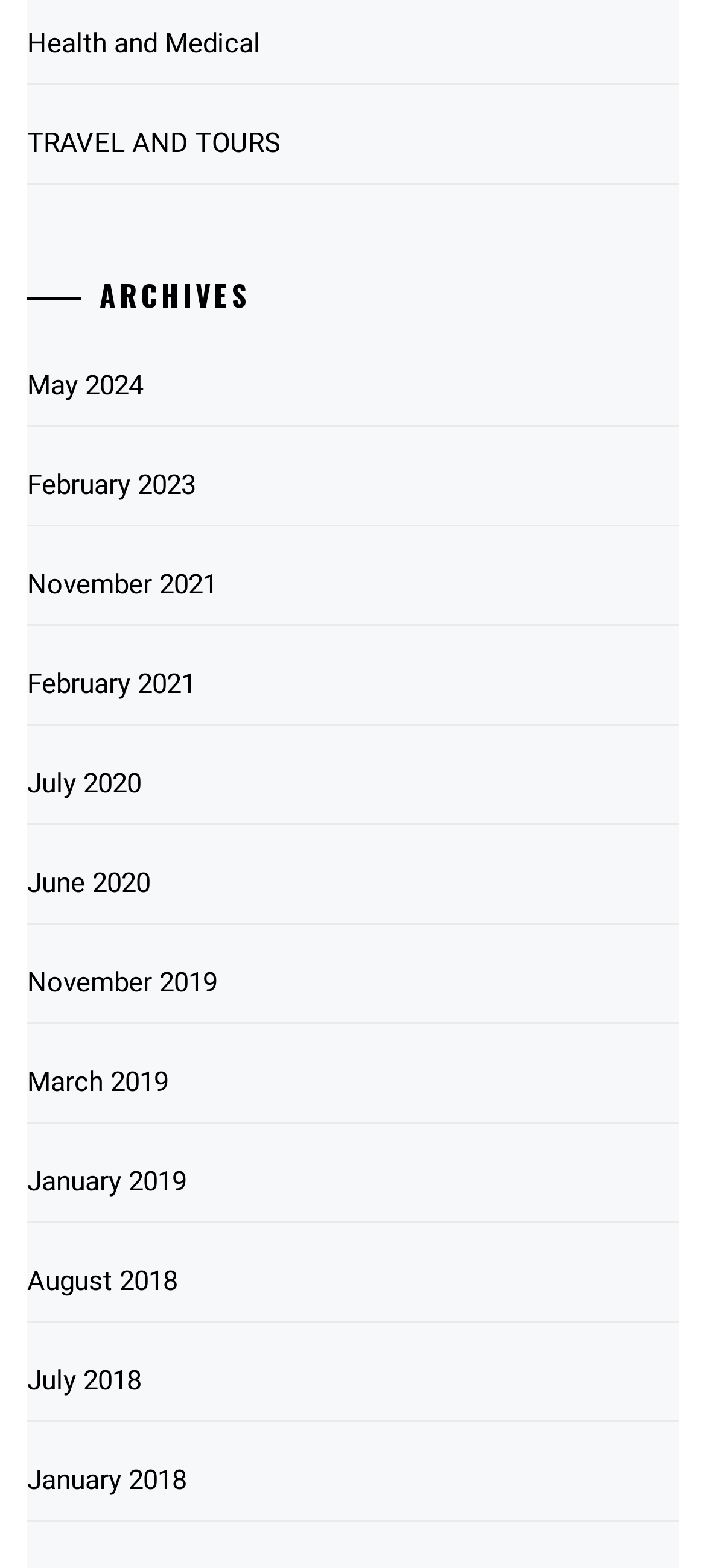Indicate the bounding box coordinates of the element that needs to be clicked to satisfy the following instruction: "Check November 2021". The coordinates should be four float numbers between 0 and 1, i.e., [left, top, right, bottom].

[0.038, 0.347, 0.962, 0.399]